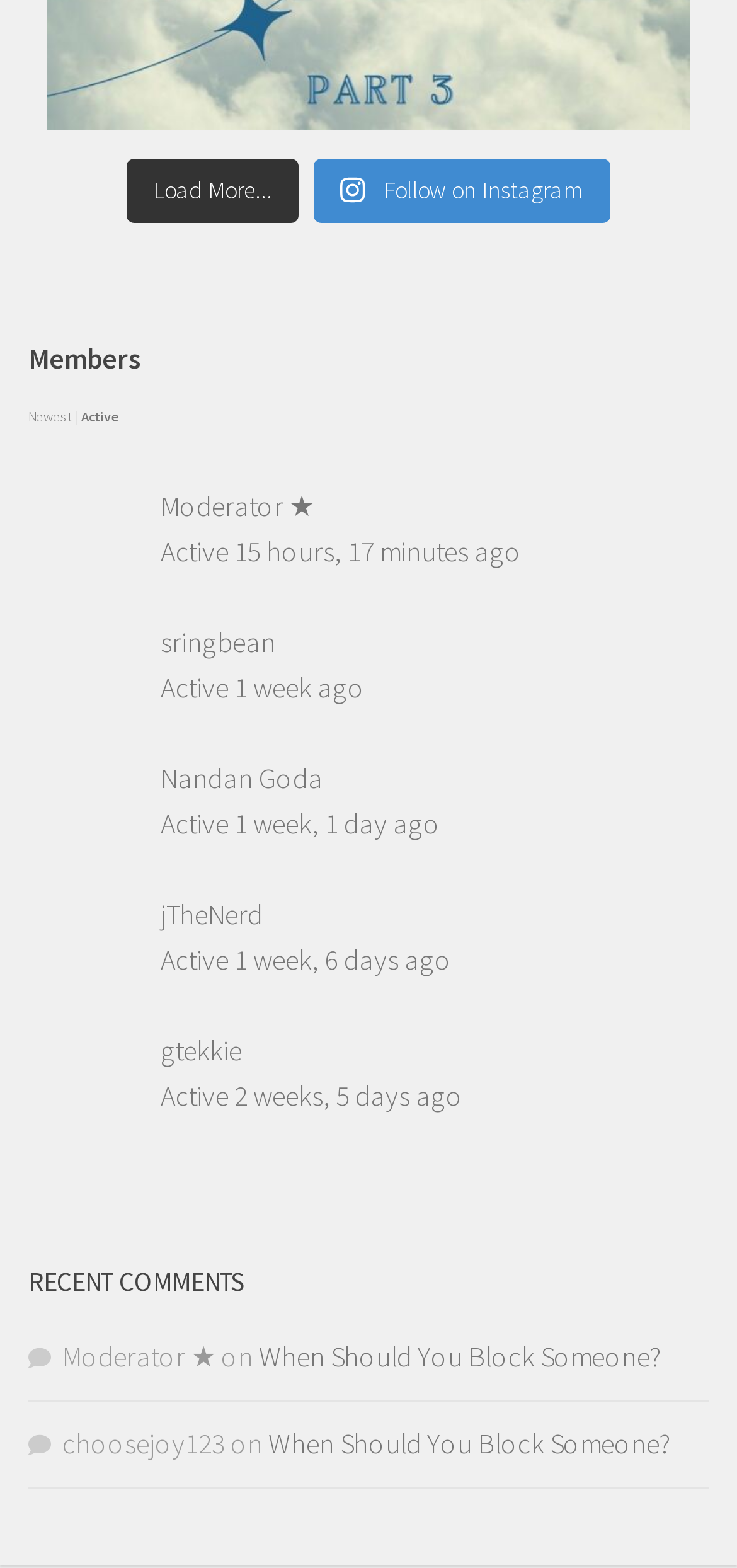Please determine the bounding box coordinates of the area that needs to be clicked to complete this task: 'View Moderator ★'s profile'. The coordinates must be four float numbers between 0 and 1, formatted as [left, top, right, bottom].

[0.038, 0.351, 0.167, 0.373]